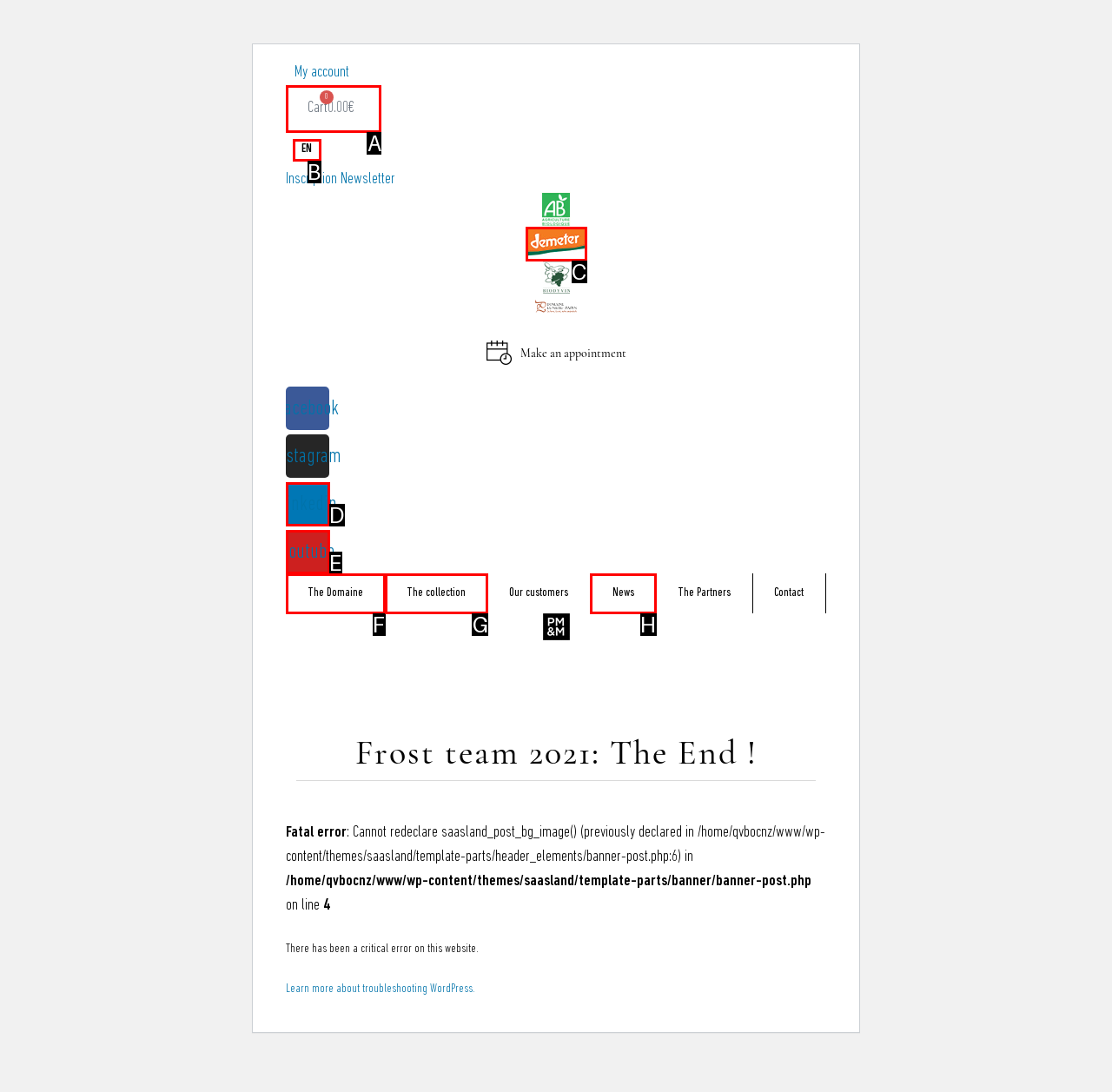Point out the option that best suits the description: Youtube
Indicate your answer with the letter of the selected choice.

E